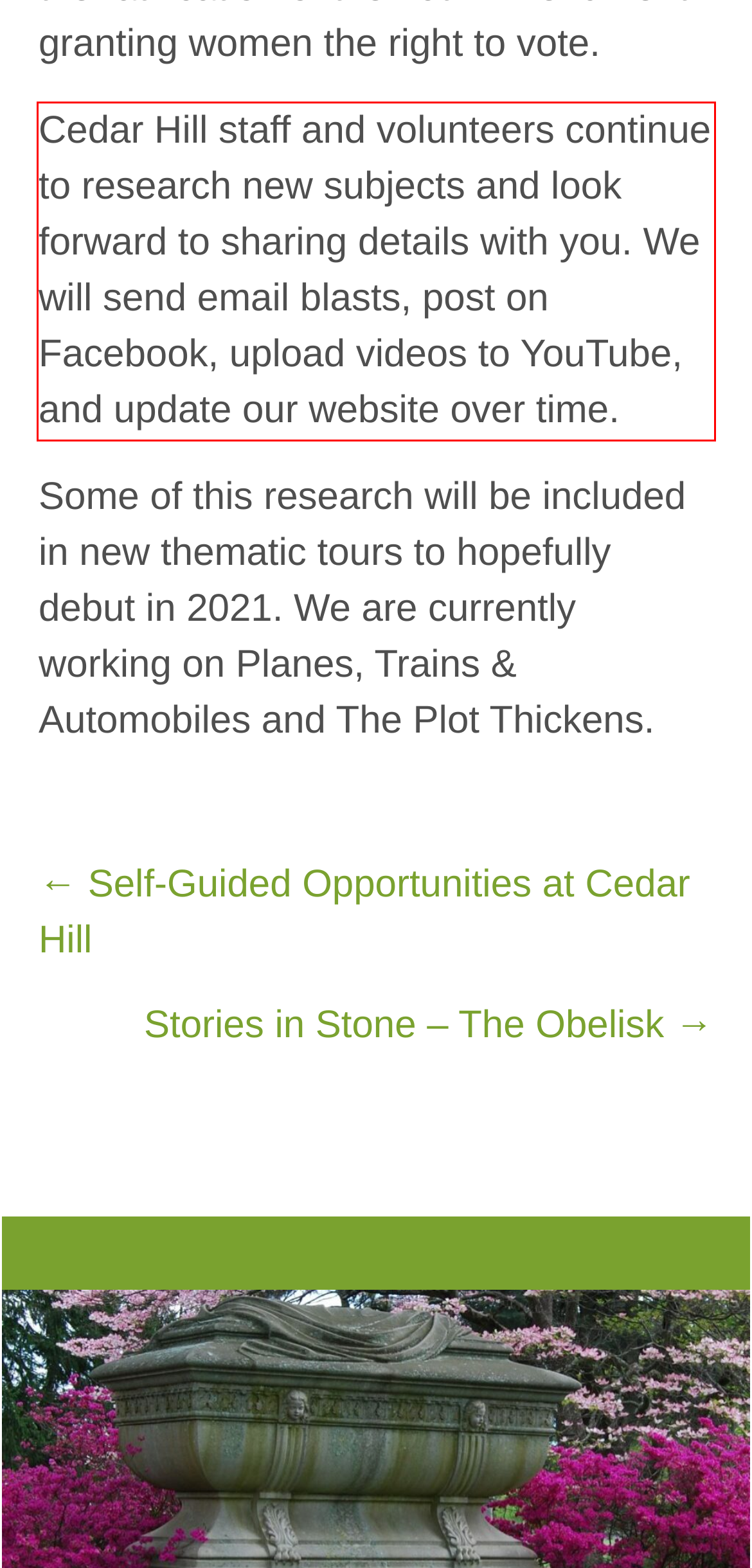Analyze the red bounding box in the provided webpage screenshot and generate the text content contained within.

Cedar Hill staff and volunteers continue to research new subjects and look forward to sharing details with you. We will send email blasts, post on Facebook, upload videos to YouTube, and update our website over time.